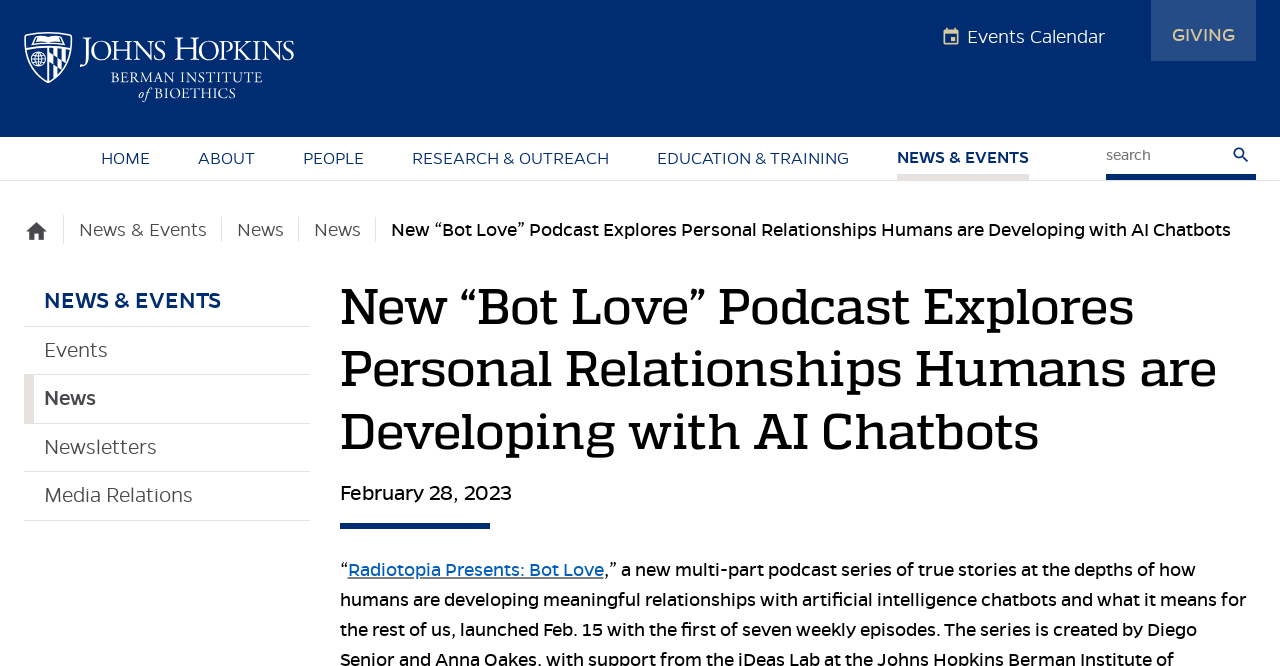What is the topic of the podcast?
Using the image provided, answer with just one word or phrase.

Personal relationships with AI chatbots